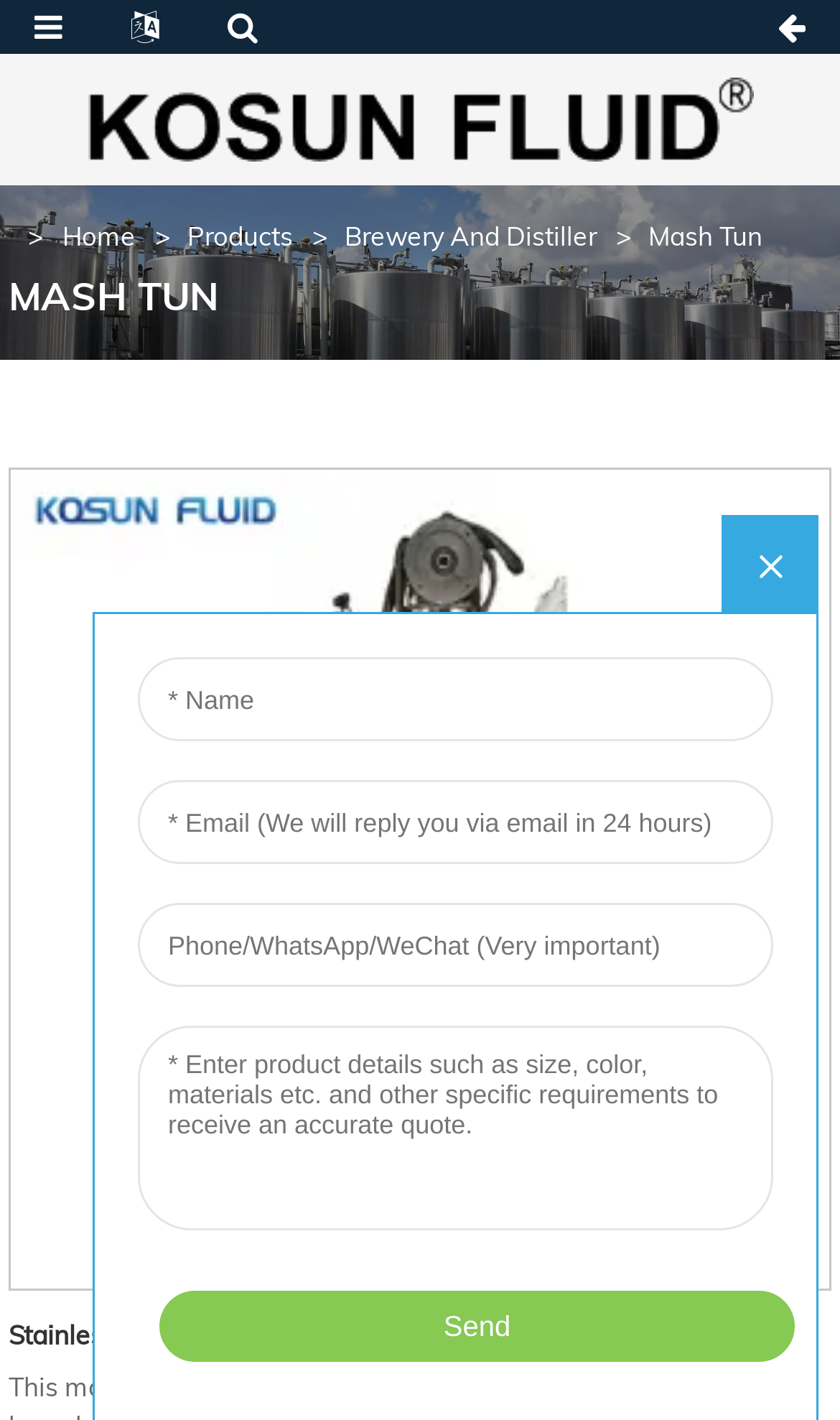Provide your answer in one word or a succinct phrase for the question: 
What is the name of the product shown in the image?

Stainless Steel Home Brew Mash Lauter Tun